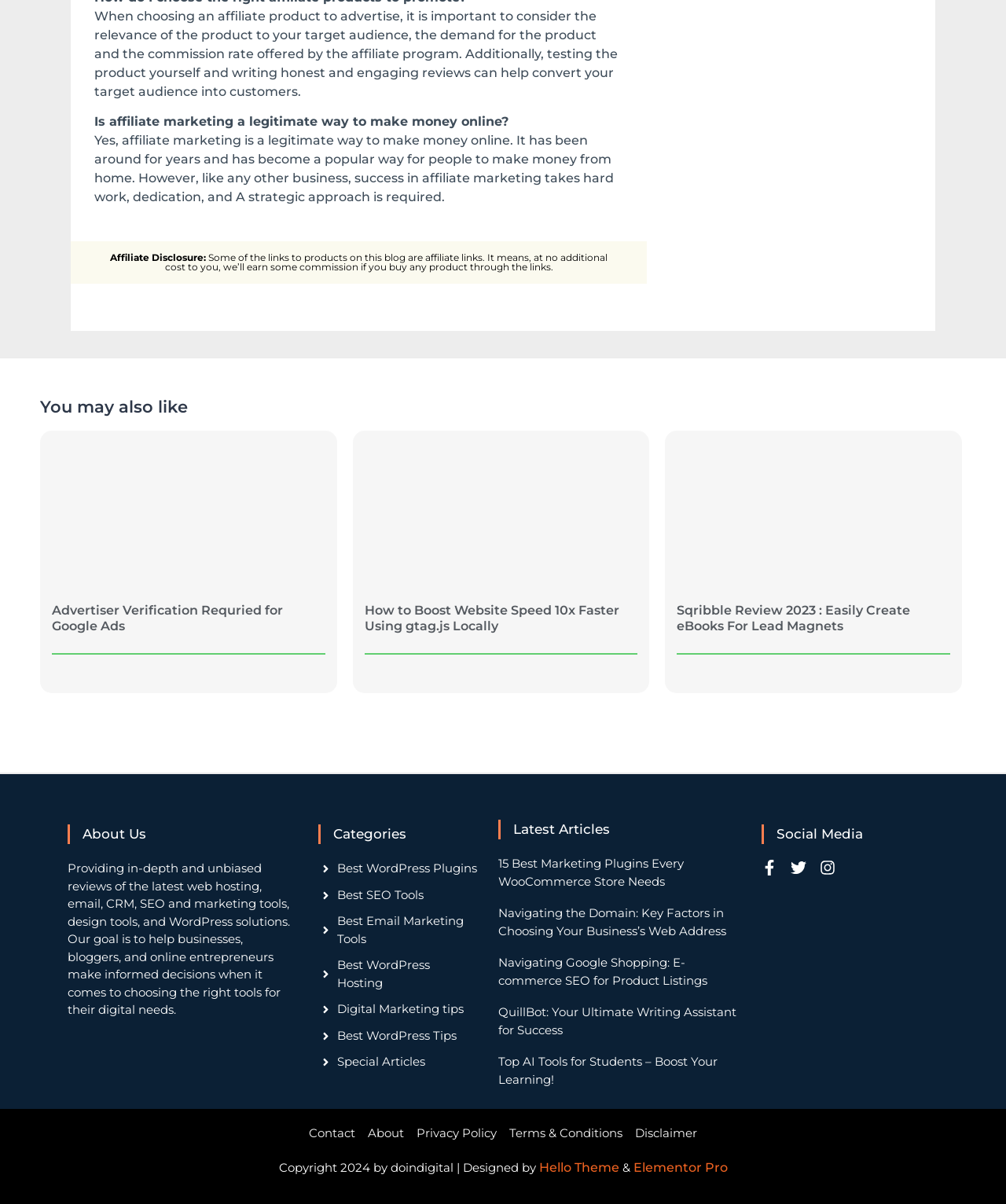Please use the details from the image to answer the following question comprehensively:
What is the topic of the article with the image of Google-ads-advertiser-verification?

The article with the image of Google-ads-advertiser-verification is titled 'Advertiser Verification Required for Google Ads', which suggests that the article is discussing the importance of advertiser verification for Google Ads.